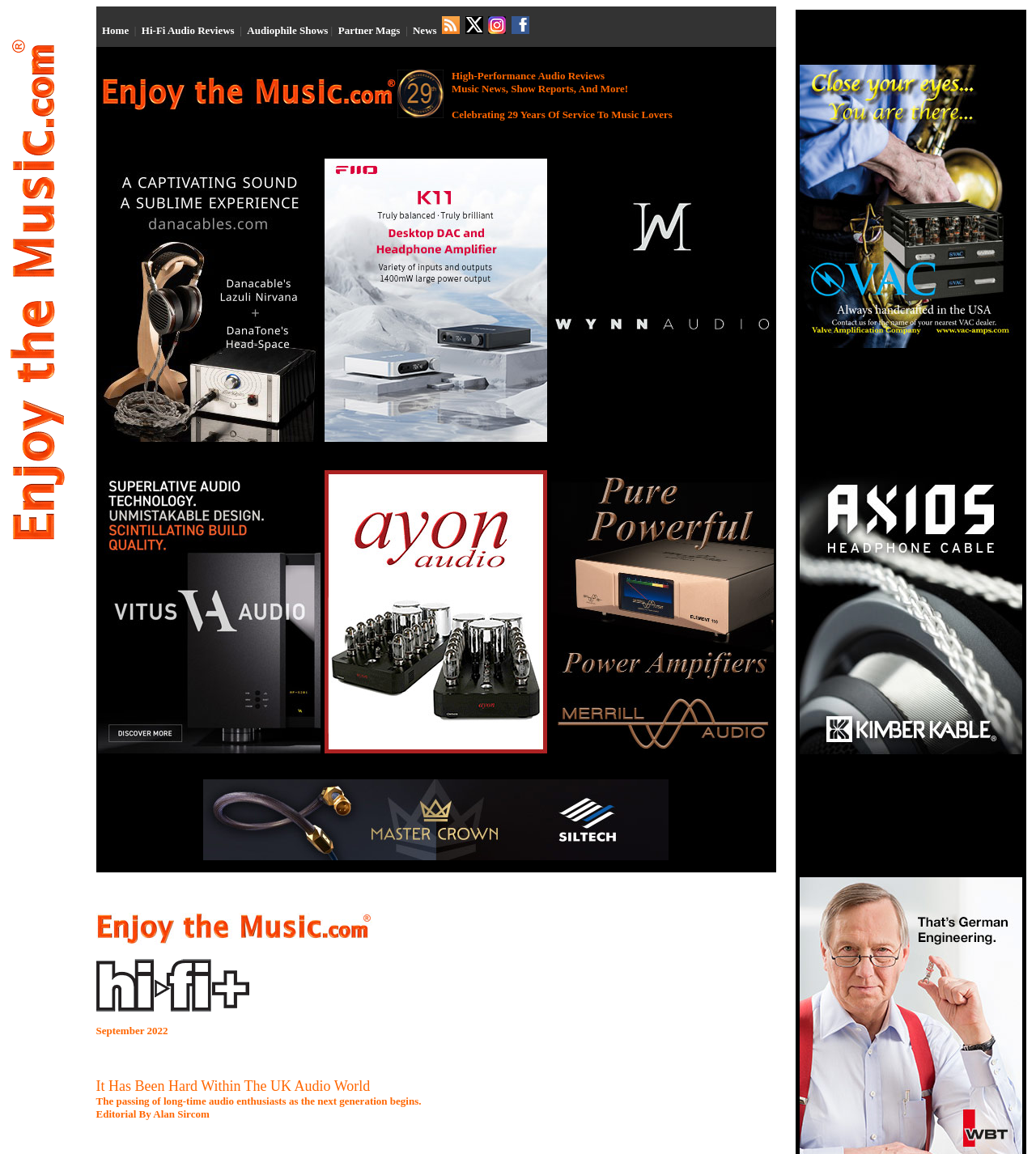Please mark the bounding box coordinates of the area that should be clicked to carry out the instruction: "Click on the Enjoy the Music.com link".

[0.093, 0.791, 0.359, 0.819]